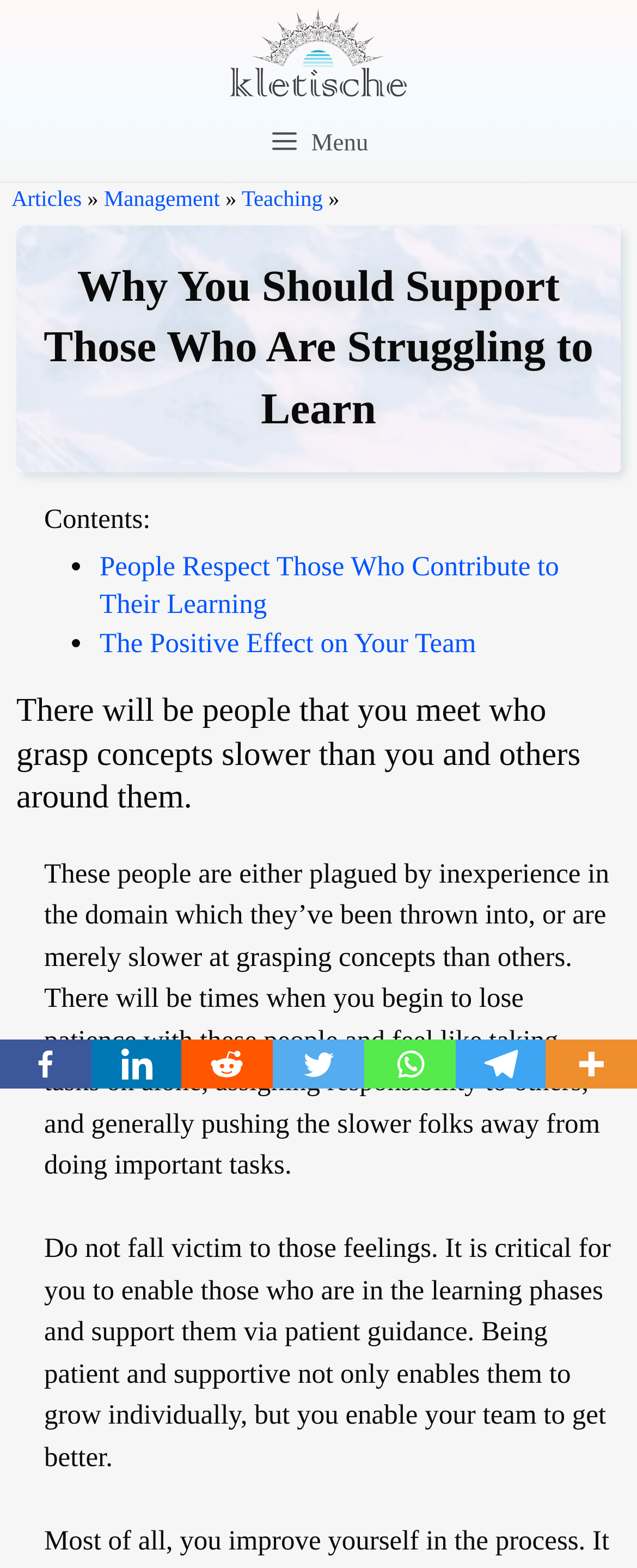Could you highlight the region that needs to be clicked to execute the instruction: "Explore the 'Teaching' section"?

[0.379, 0.119, 0.507, 0.135]